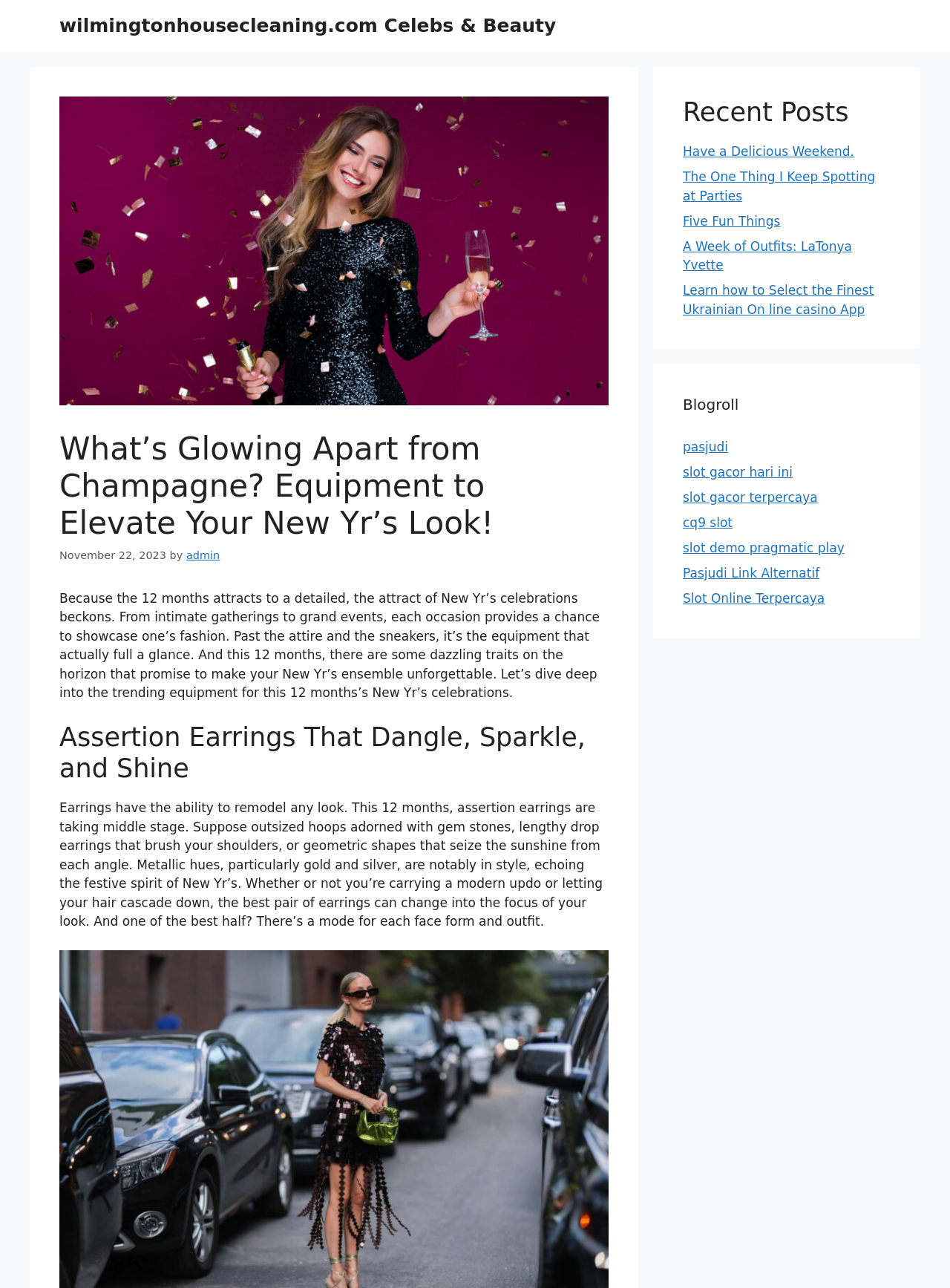Please provide a brief answer to the following inquiry using a single word or phrase:
What is the section title of the links on the right side of the page?

Recent Posts